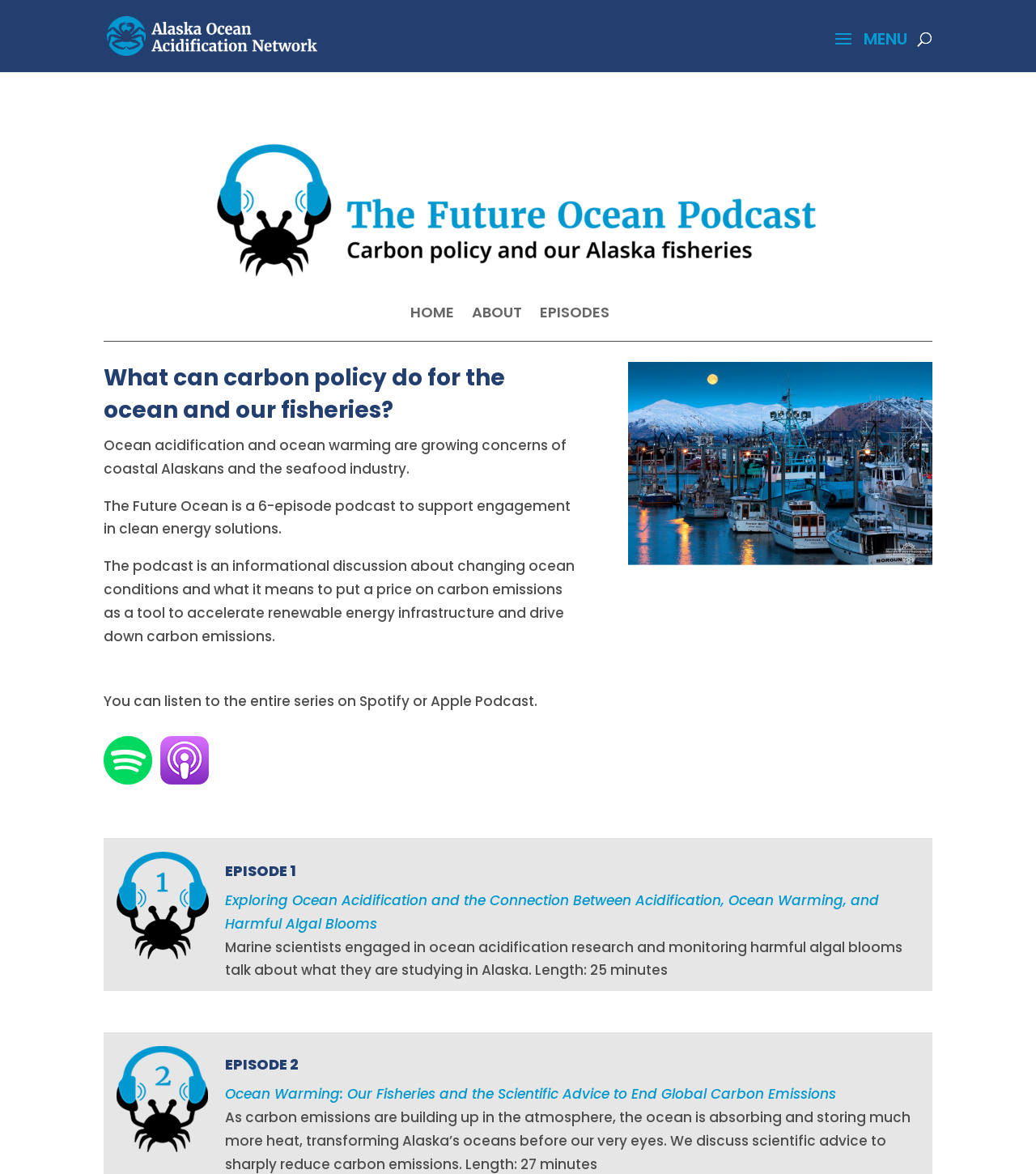What is the name of the podcast?
From the image, provide a succinct answer in one word or a short phrase.

The Future Ocean